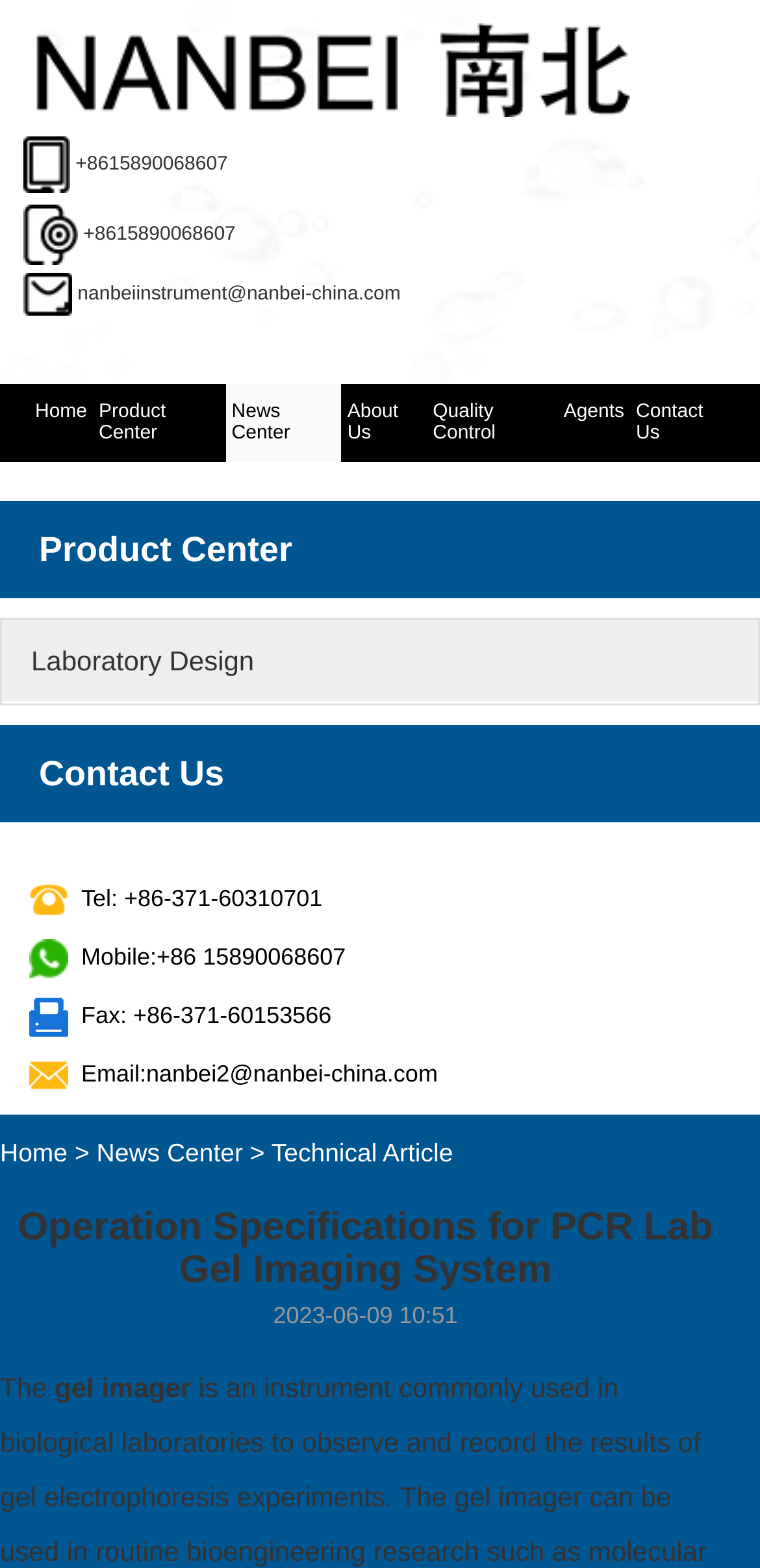Determine the bounding box coordinates of the clickable region to carry out the instruction: "View the 'Product Center'".

[0.122, 0.245, 0.297, 0.295]